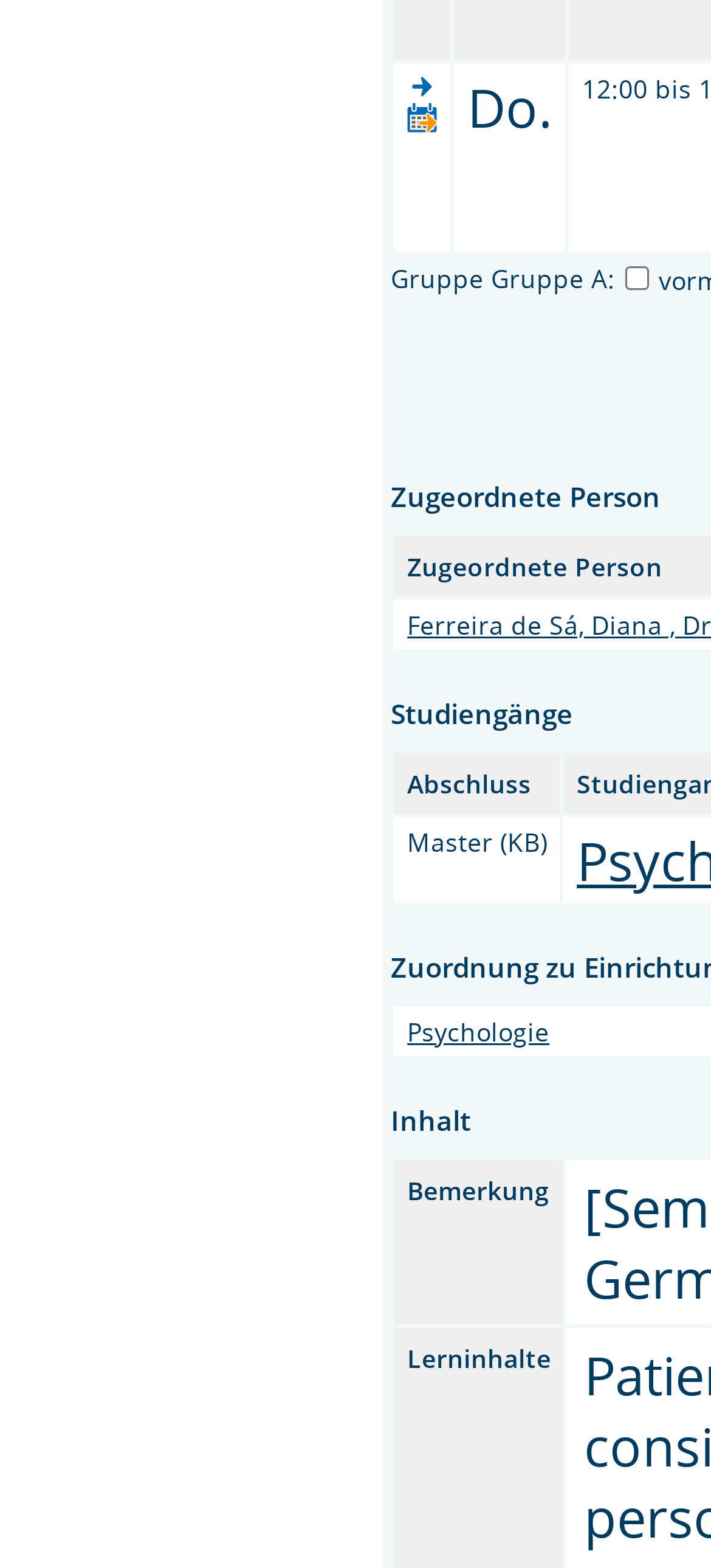Answer the question below with a single word or a brief phrase: 
What is the bounding box coordinate of the 'Psychologie' link?

[0.573, 0.646, 0.773, 0.668]